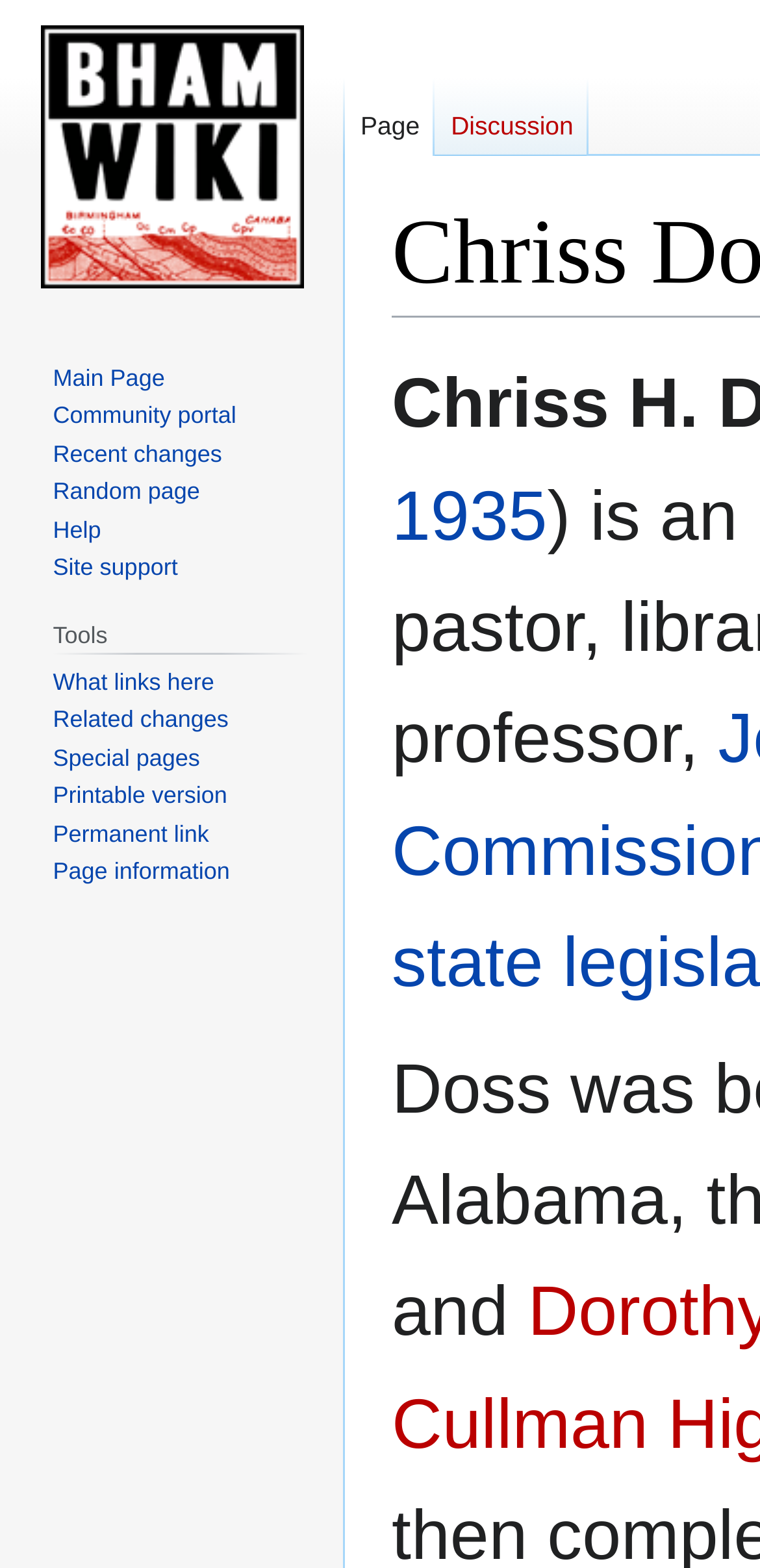Create a detailed narrative describing the layout and content of the webpage.

The webpage is about Chriss Doss, and it appears to be a wiki page. At the top, there are two links, "Jump to navigation" and "Jump to search", positioned side by side. Below them, there is a link "1935" followed by the text "and". 

On the left side of the page, there are two navigation menus. The top one is labeled "Namespaces" and contains two links, "Page" and "Discussion". The second navigation menu is labeled "Navigation" and contains seven links, including "Main Page", "Community portal", "Recent changes", "Random page", "Help", "Site support", and others. 

On the top-left corner, there is a link "Visit the main page". Below the navigation menus, there is another navigation menu labeled "Tools" with a heading "Tools" above it. This menu contains seven links, including "What links here", "Related changes", "Special pages", "Printable version", "Permanent link", and "Page information".